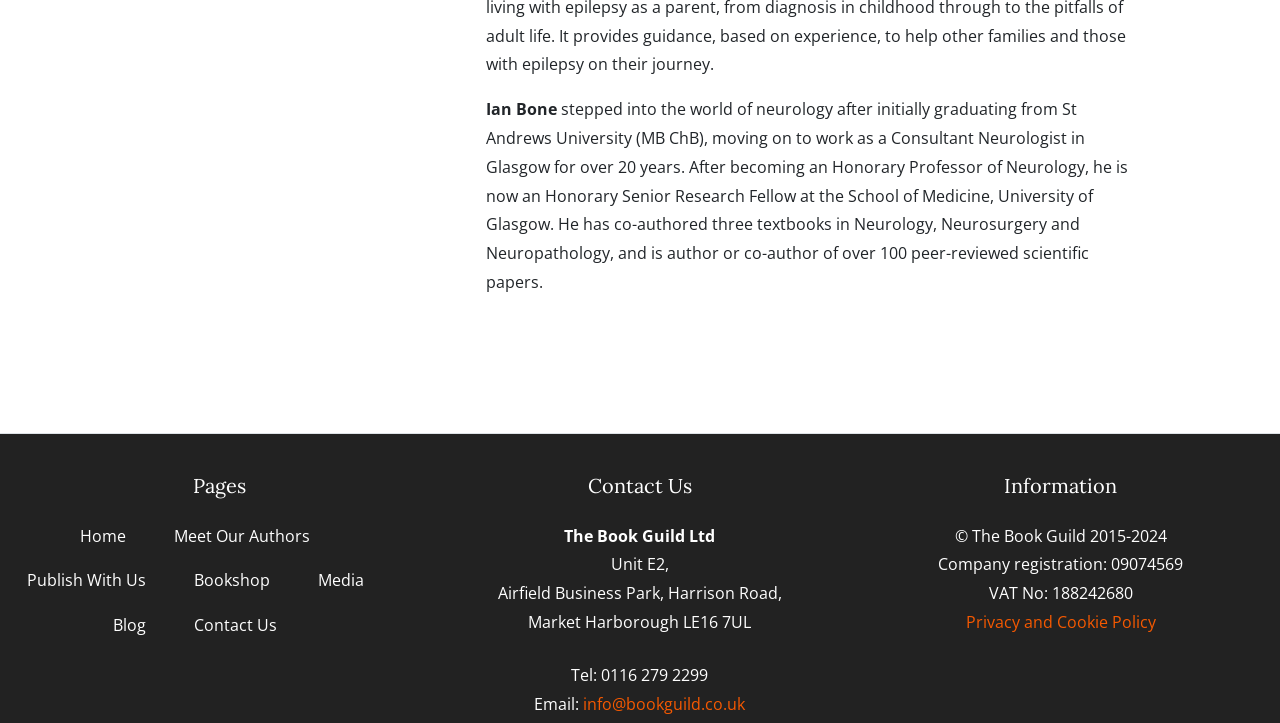Identify the bounding box coordinates of the clickable region required to complete the instruction: "visit Meet Our Authors". The coordinates should be given as four float numbers within the range of 0 and 1, i.e., [left, top, right, bottom].

[0.136, 0.722, 0.242, 0.784]